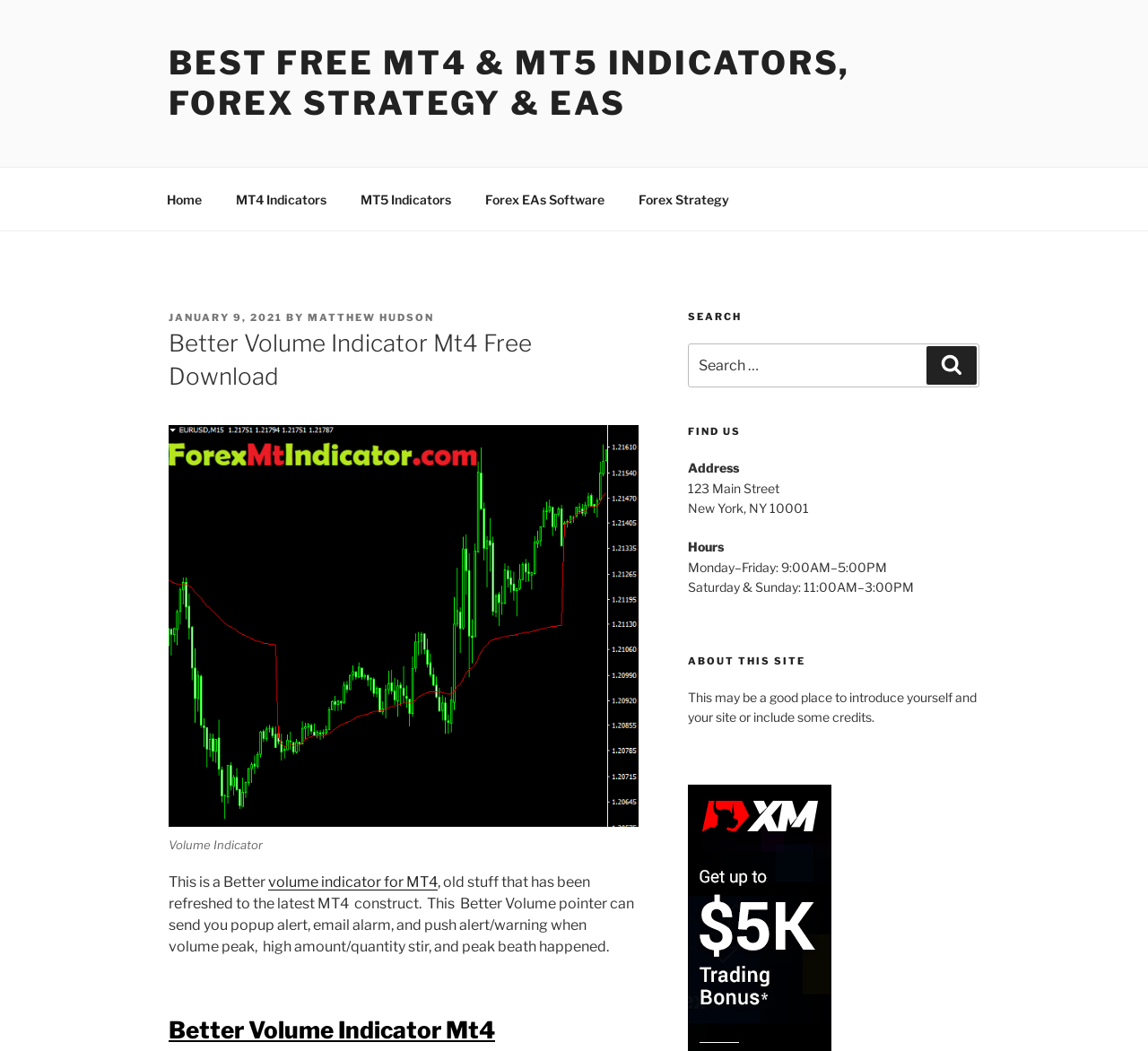Identify the bounding box coordinates of the element that should be clicked to fulfill this task: "Search for MT4 indicators". The coordinates should be provided as four float numbers between 0 and 1, i.e., [left, top, right, bottom].

[0.599, 0.327, 0.853, 0.368]